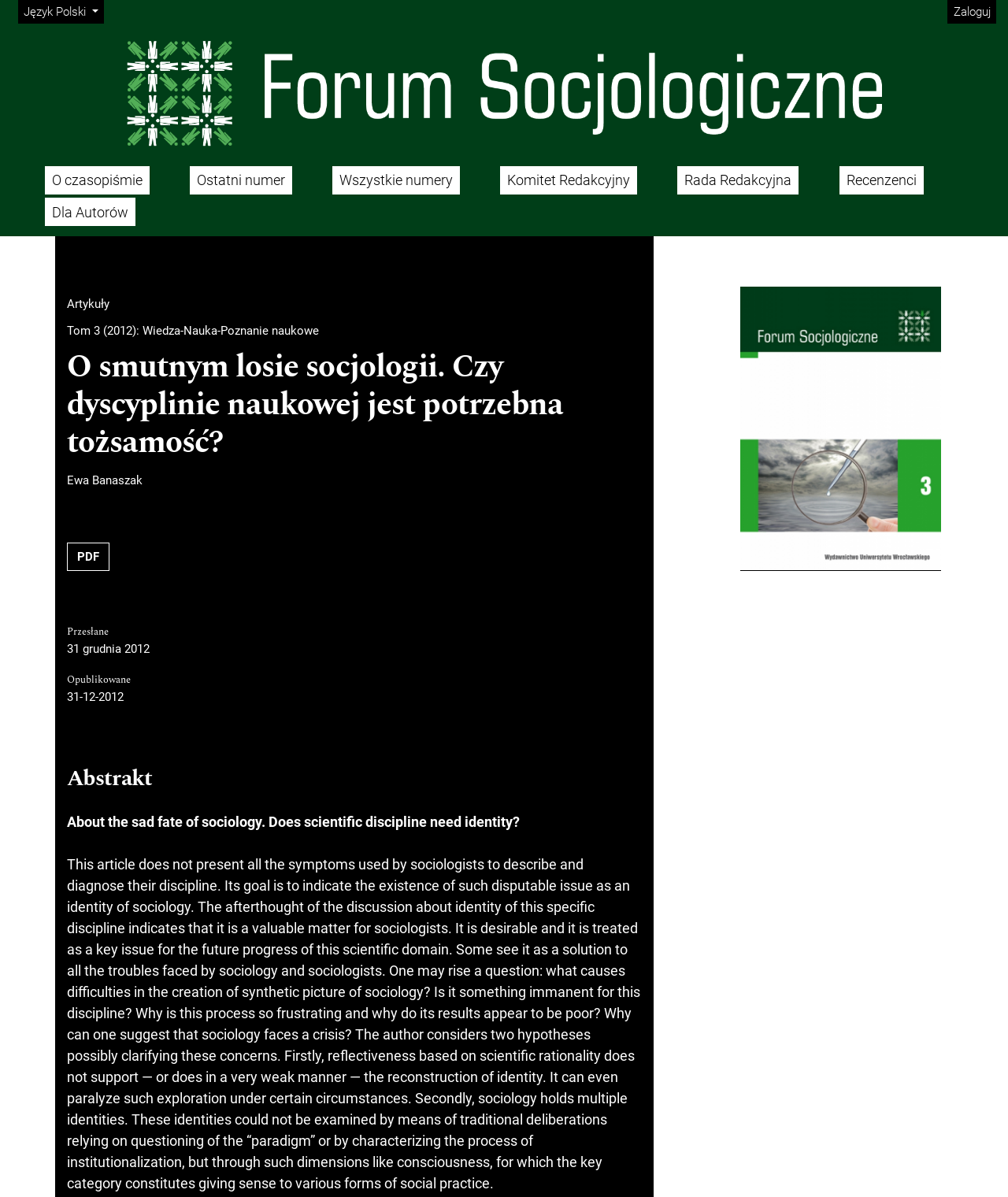Bounding box coordinates are given in the format (top-left x, top-left y, bottom-right x, bottom-right y). All values should be floating point numbers between 0 and 1. Provide the bounding box coordinate for the UI element described as: Zaloguj

[0.94, 0.0, 0.988, 0.02]